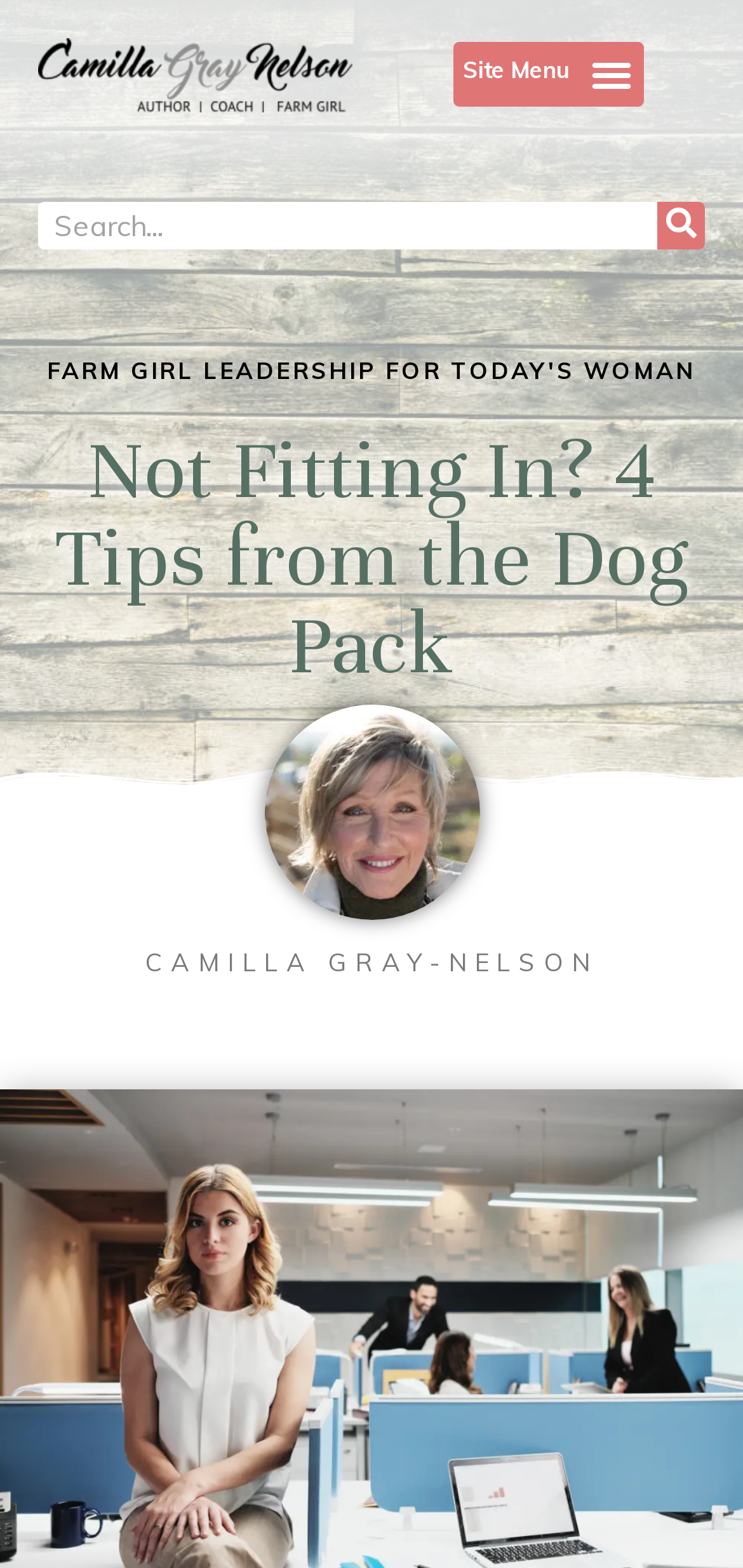What is the topic of the article?
Refer to the image and offer an in-depth and detailed answer to the question.

The topic of the article can be determined by looking at the heading 'Not Fitting In? 4 Tips from the Dog Pack' which is a prominent heading on the webpage, indicating that the article is about not fitting in and provides 4 tips from the dog pack.